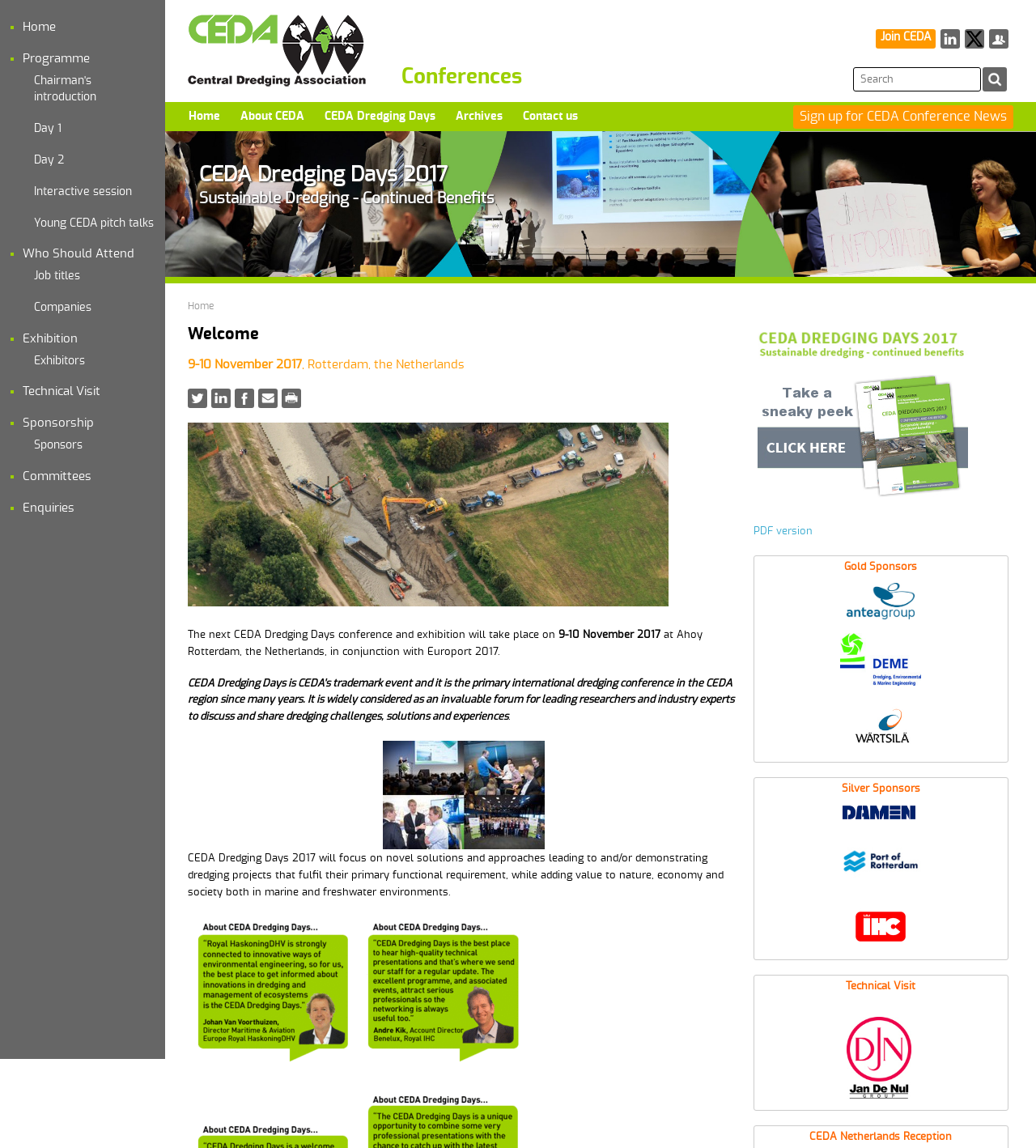Please identify the primary heading of the webpage and give its text content.

CEDA Dredging Days 2017